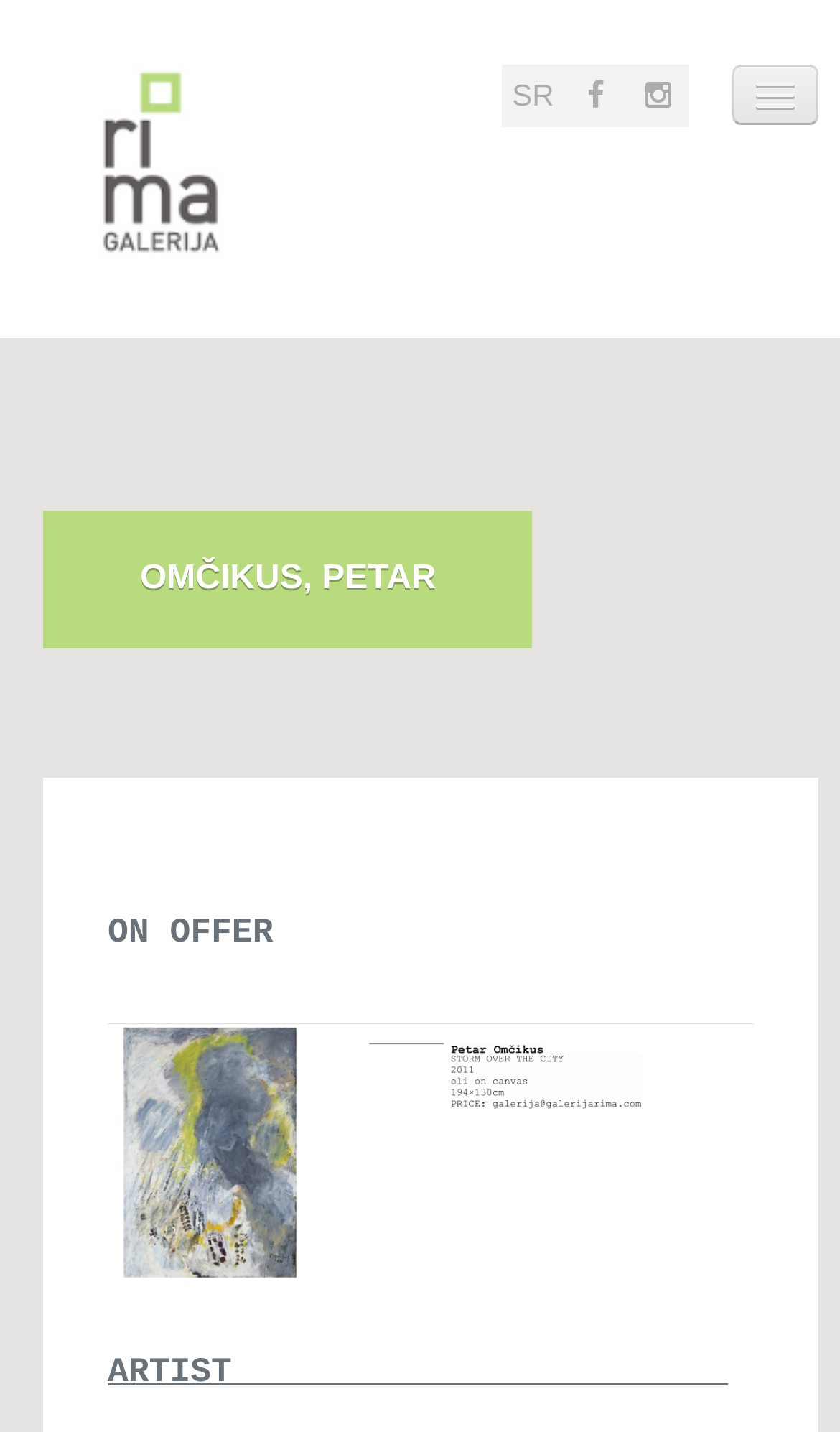What is the name of the person?
Refer to the screenshot and answer in one word or phrase.

Petar OMČIKUS